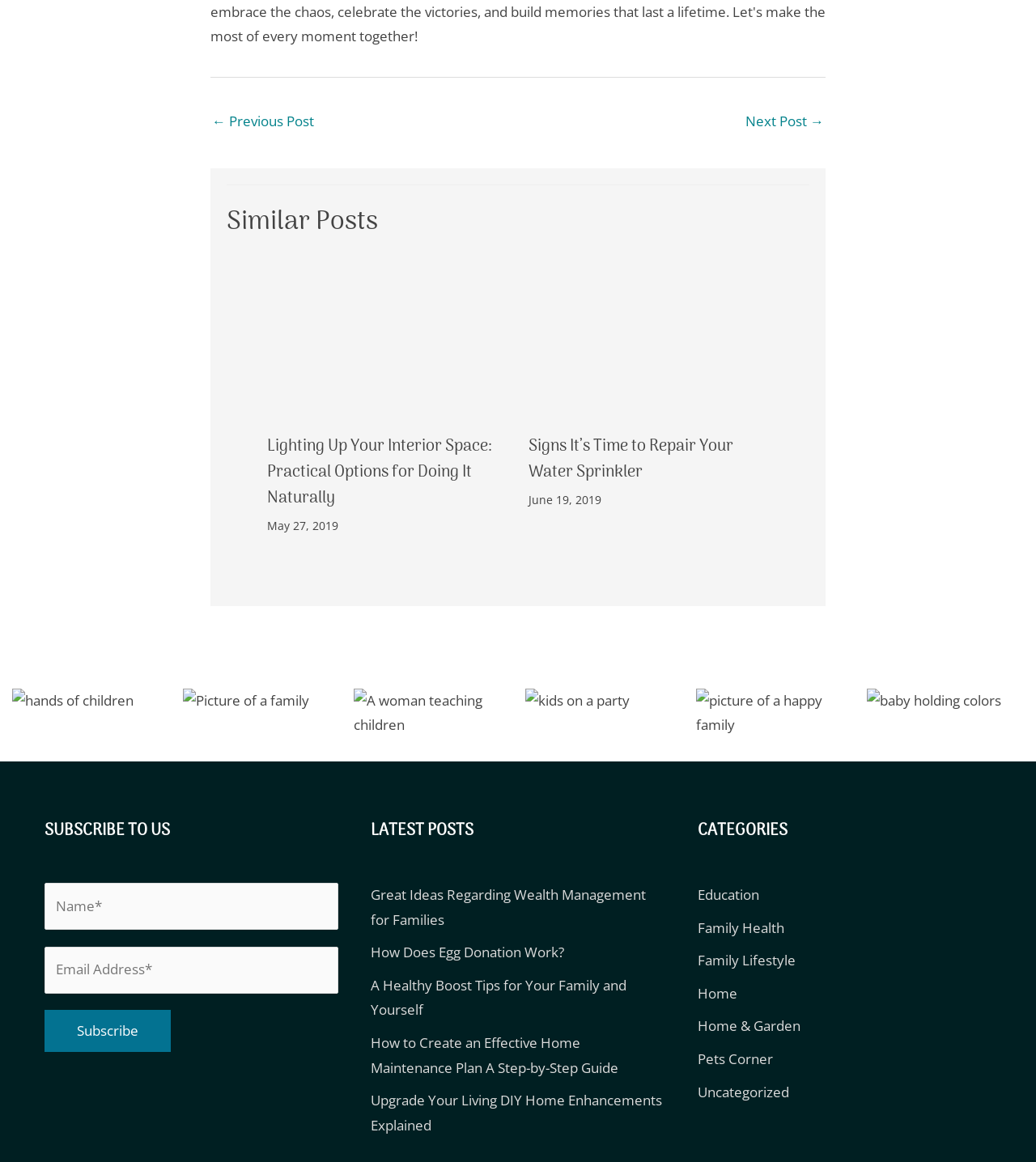Find the bounding box coordinates of the element's region that should be clicked in order to follow the given instruction: "Subscribe to the newsletter". The coordinates should consist of four float numbers between 0 and 1, i.e., [left, top, right, bottom].

[0.043, 0.869, 0.165, 0.905]